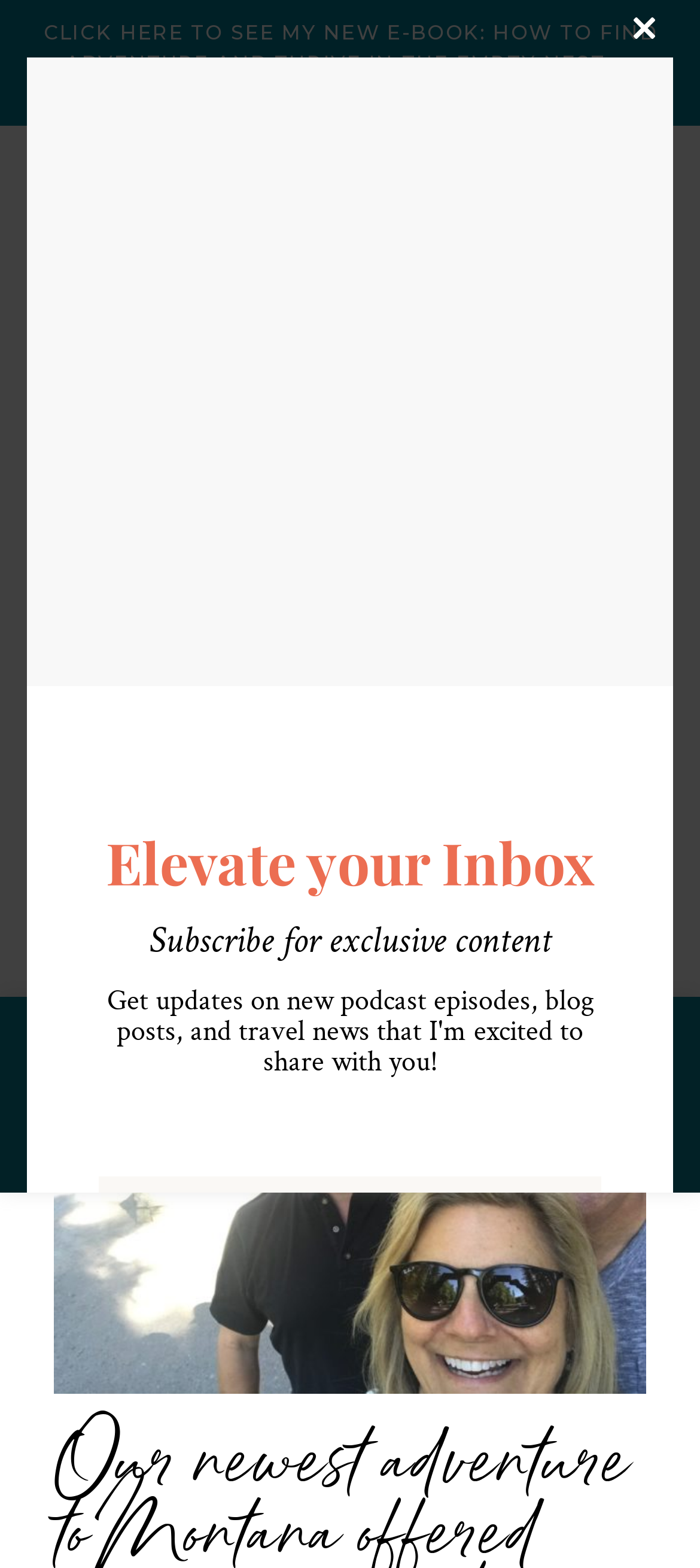Extract the bounding box coordinates for the UI element described as: "Menu".

[0.013, 0.085, 0.298, 0.154]